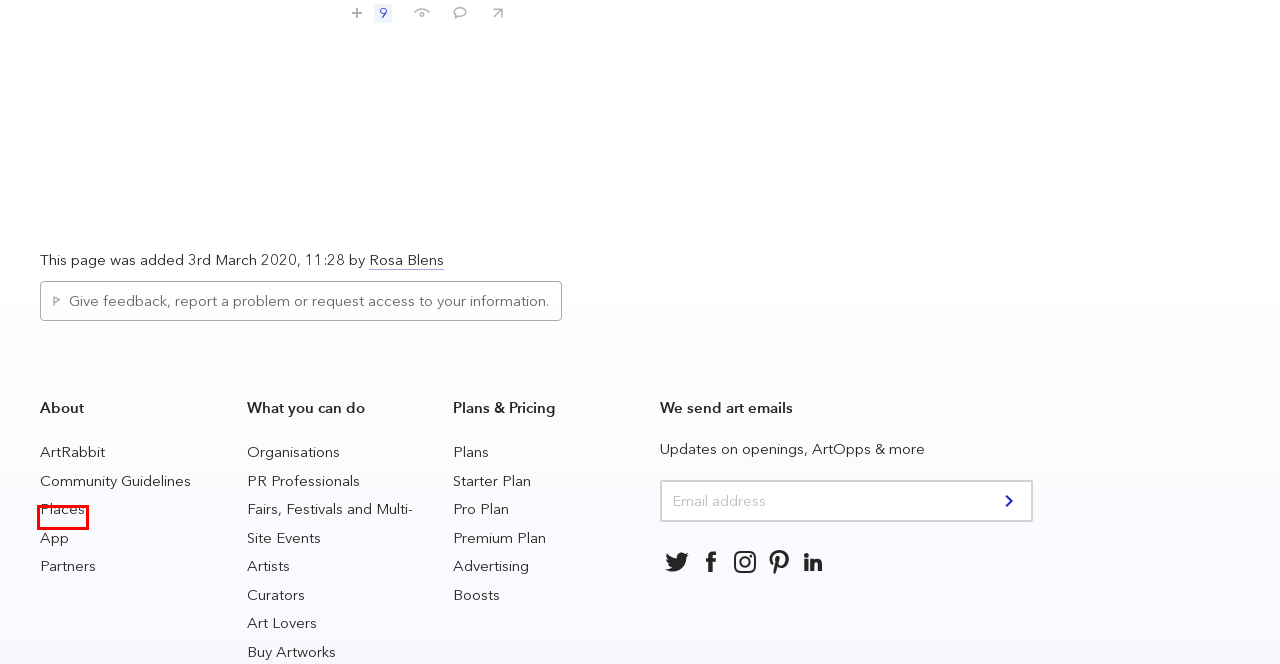Assess the screenshot of a webpage with a red bounding box and determine which webpage description most accurately matches the new page after clicking the element within the red box. Here are the options:
A. Places on ArtRabbit
B. User Feedback for Art Rabbit
C. Our Premium plan is the most comprehensive support we offer
D. Boost Events
E. Advertise
F. For Artists
G. For Organisations
H. Showcase your organisation to art enthusiasts all over the world

A